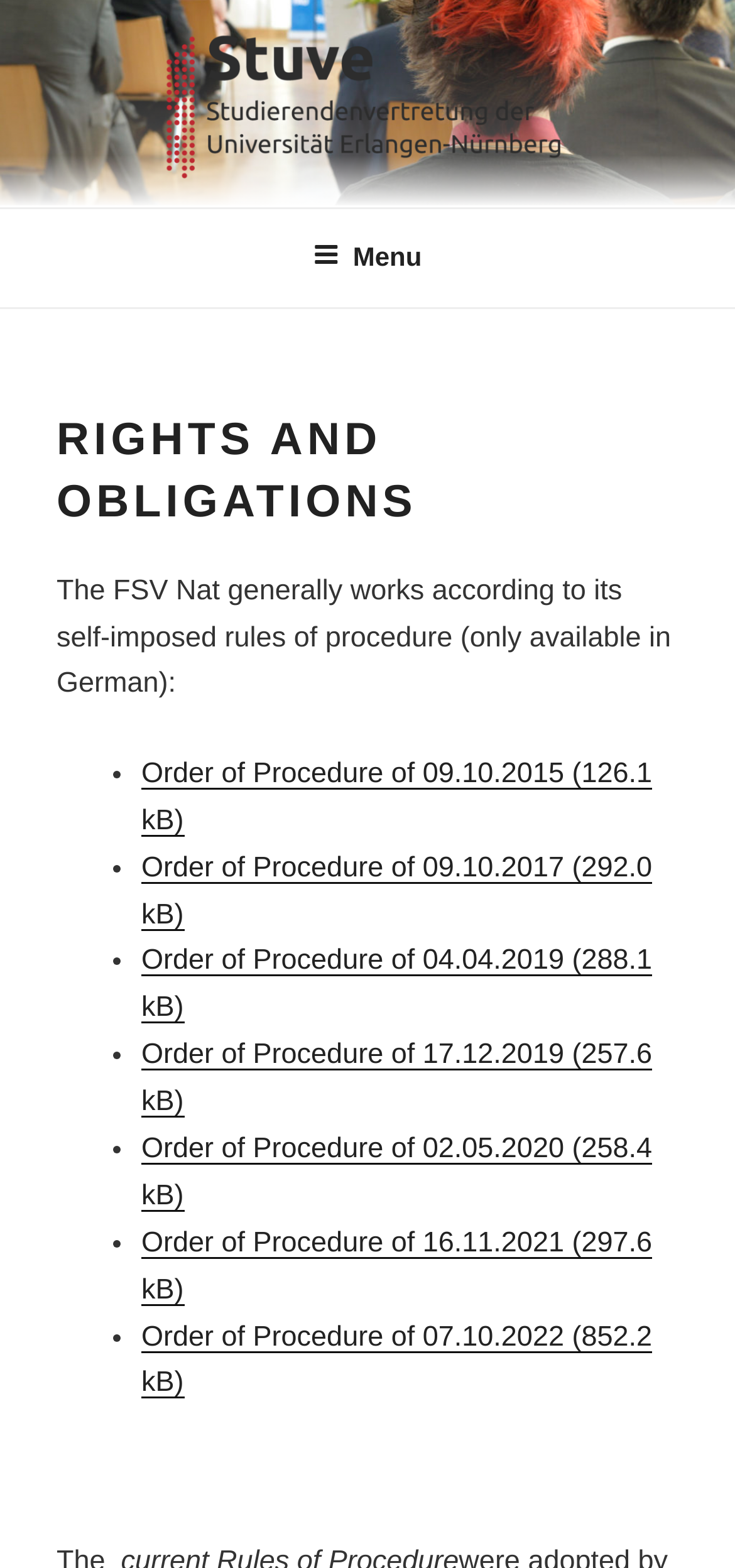What is the size of the Order of Procedure of 07.10.2022?
Answer briefly with a single word or phrase based on the image.

852.2 kB